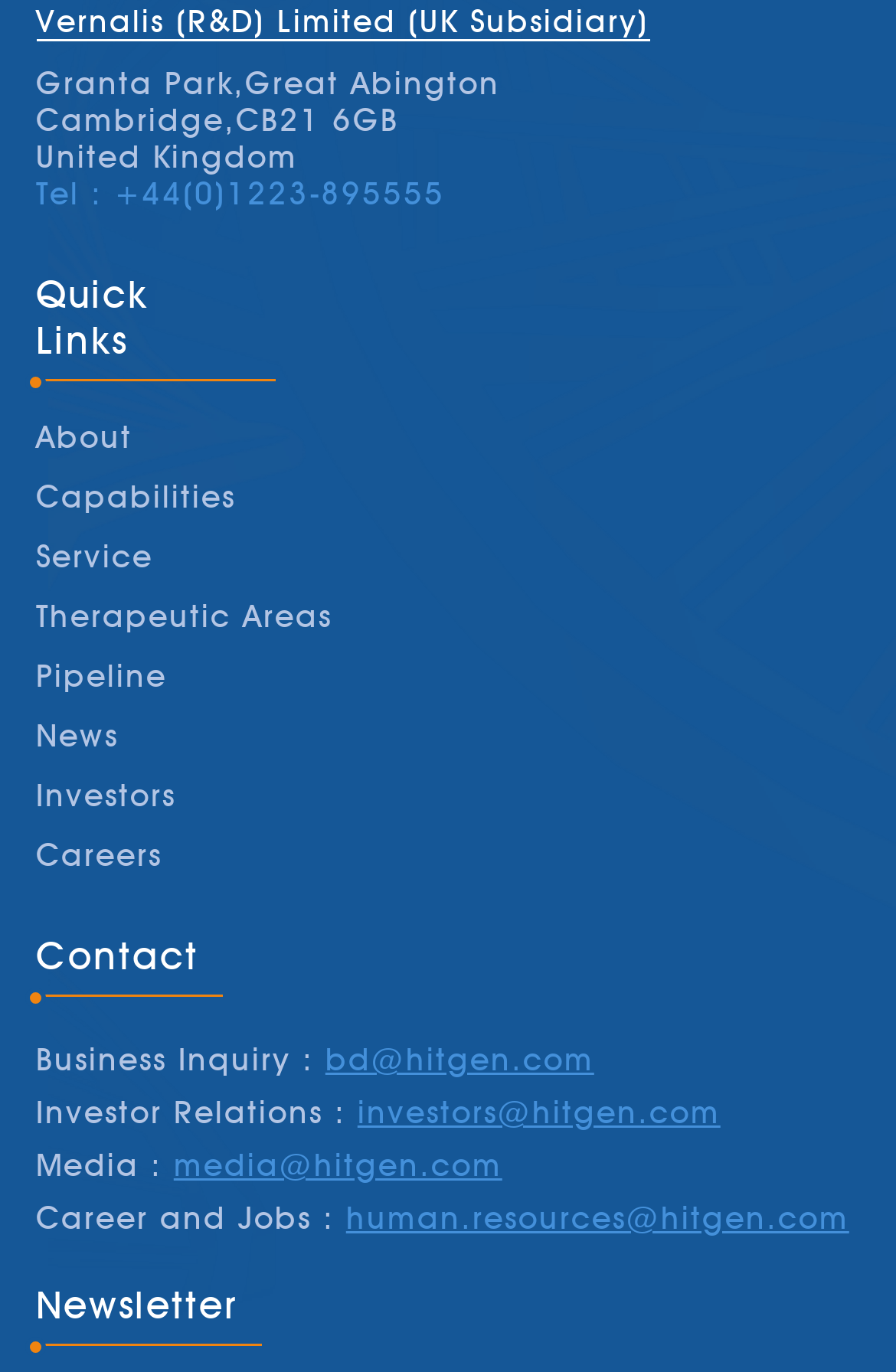Specify the bounding box coordinates of the area that needs to be clicked to achieve the following instruction: "Click on About".

[0.04, 0.305, 0.148, 0.331]